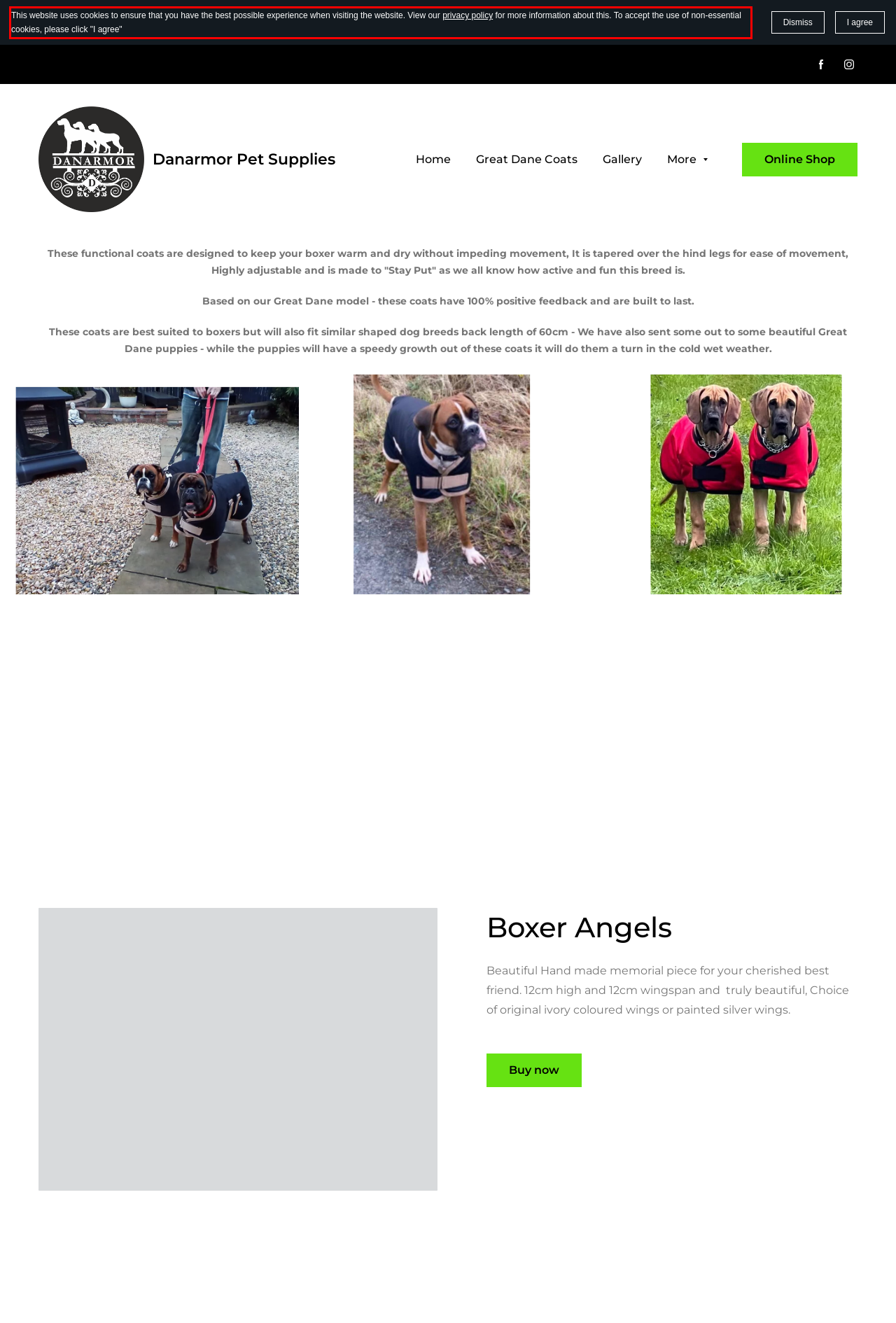Observe the screenshot of the webpage, locate the red bounding box, and extract the text content within it.

This website uses cookies to ensure that you have the best possible experience when visiting the website. View our privacy policy for more information about this. To accept the use of non-essential cookies, please click "I agree"